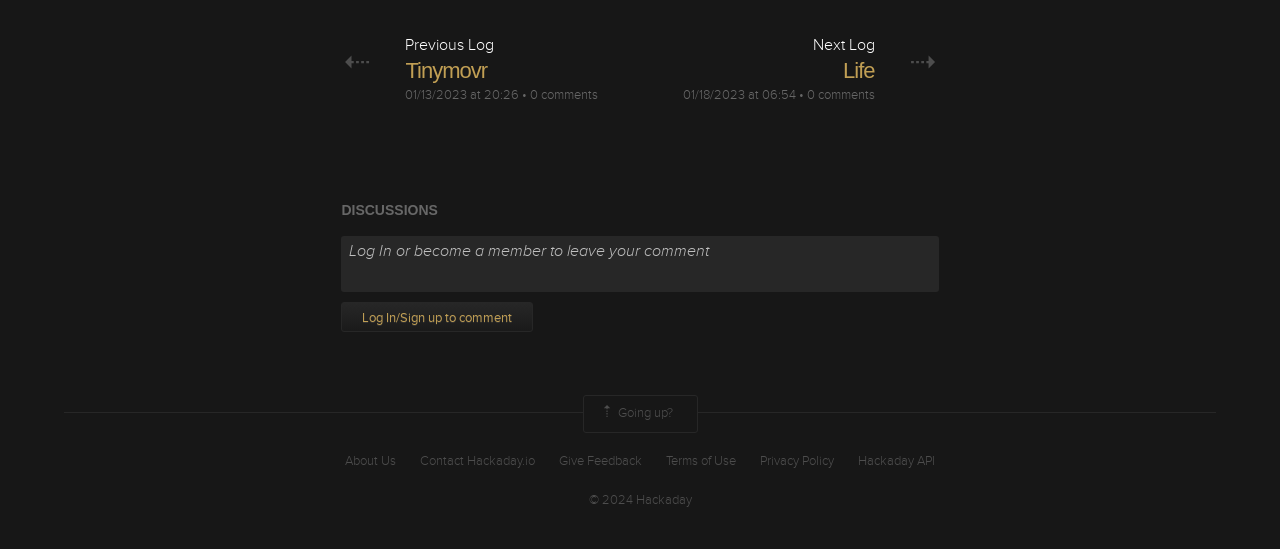Respond with a single word or phrase to the following question:
What is the date of the first log?

01/13/2023